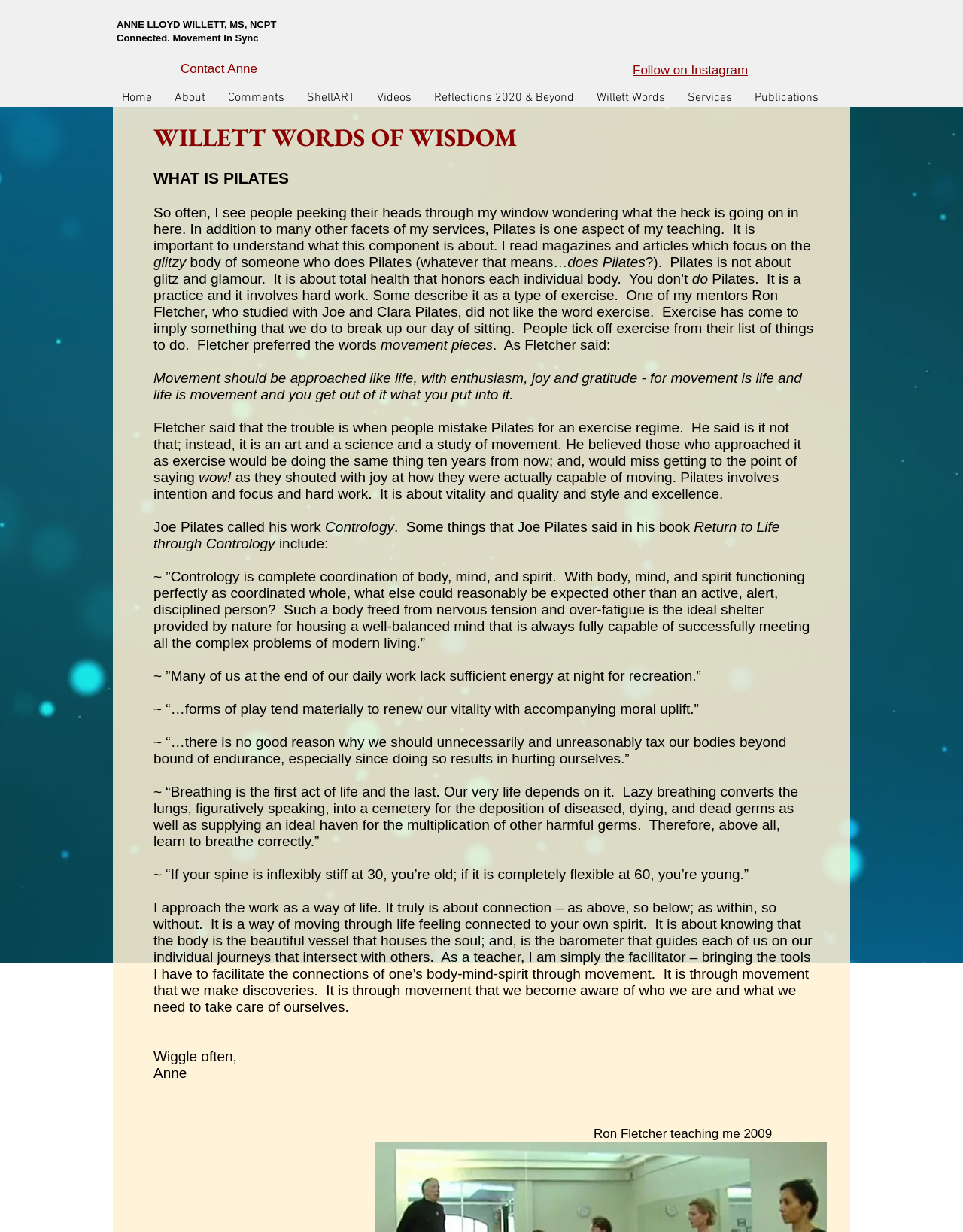Please give a succinct answer to the question in one word or phrase:
What is the name of Anne's publication?

Willett Words